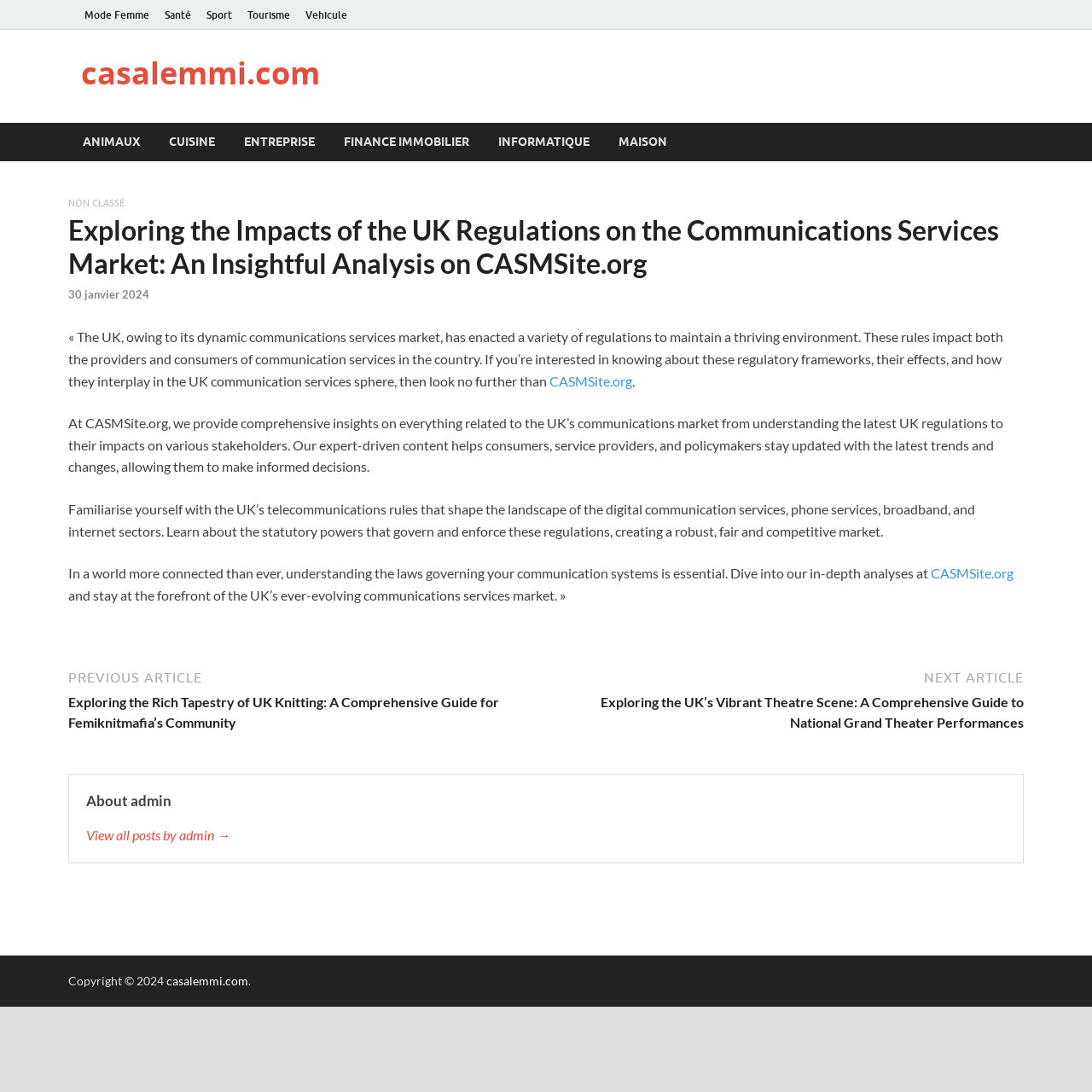Answer in one word or a short phrase: 
What is the name of the website?

CASMSite.org